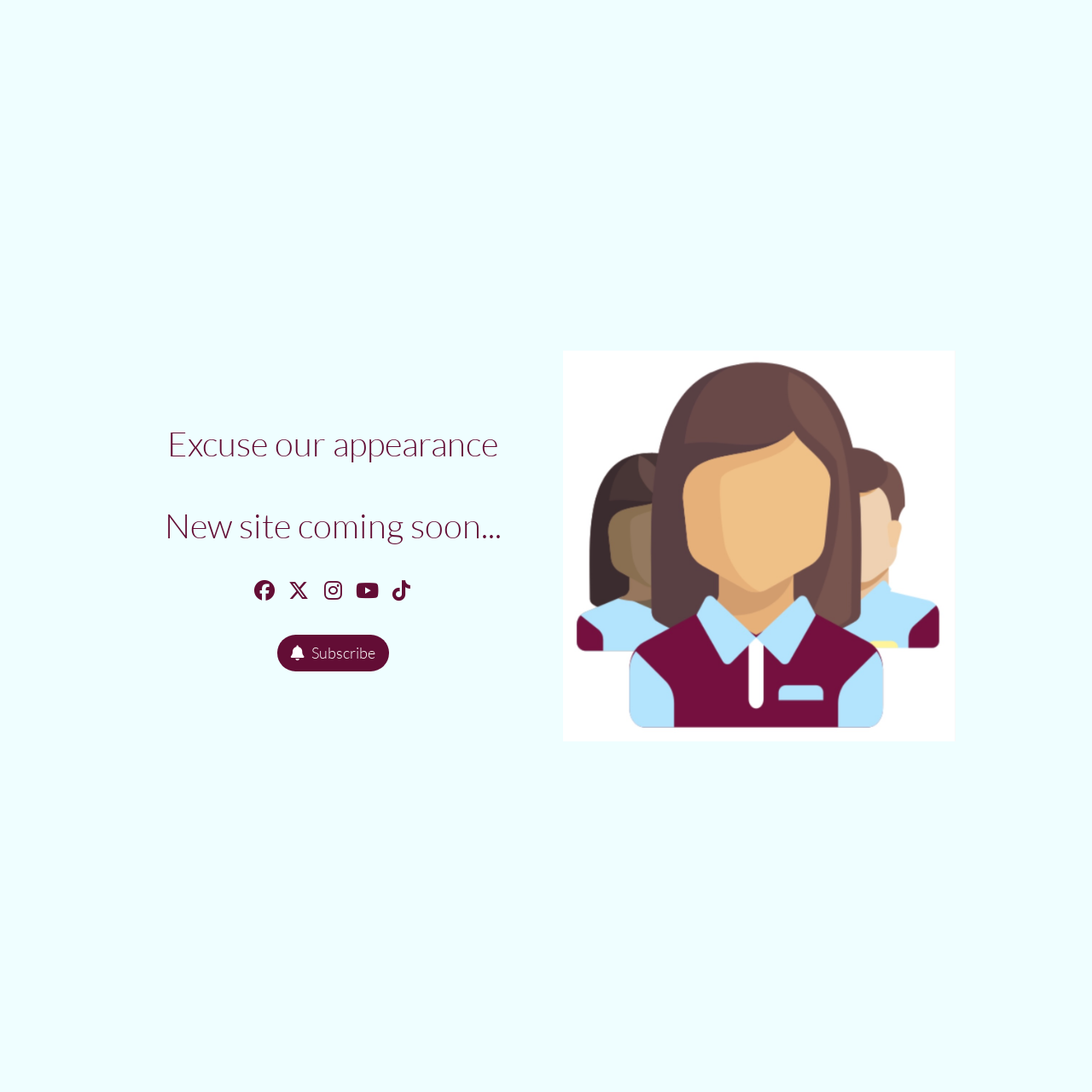Provide a brief response to the question below using one word or phrase:
How many social media links are there?

5